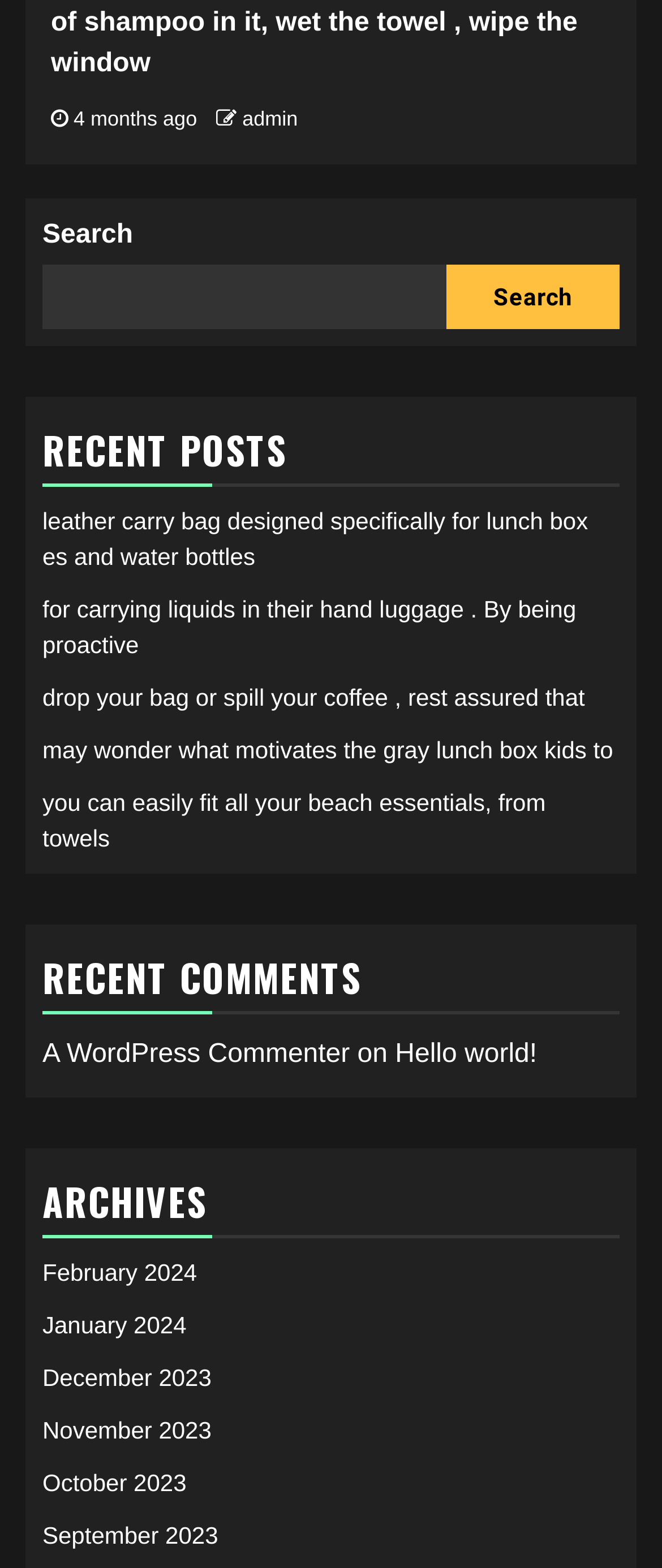Please determine the bounding box of the UI element that matches this description: admin. The coordinates should be given as (top-left x, top-left y, bottom-right x, bottom-right y), with all values between 0 and 1.

[0.366, 0.069, 0.45, 0.084]